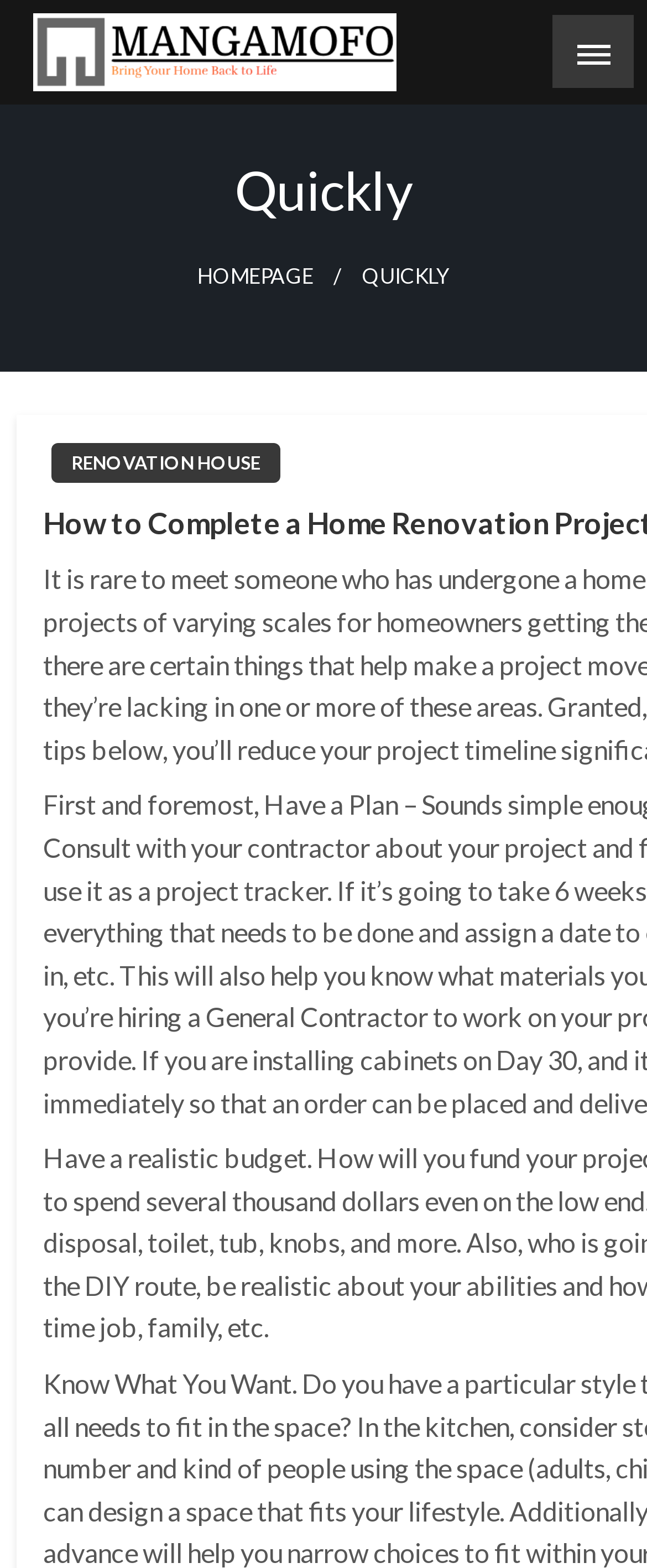What is the purpose of the button on the top right corner? Look at the image and give a one-word or short phrase answer.

mobile menu